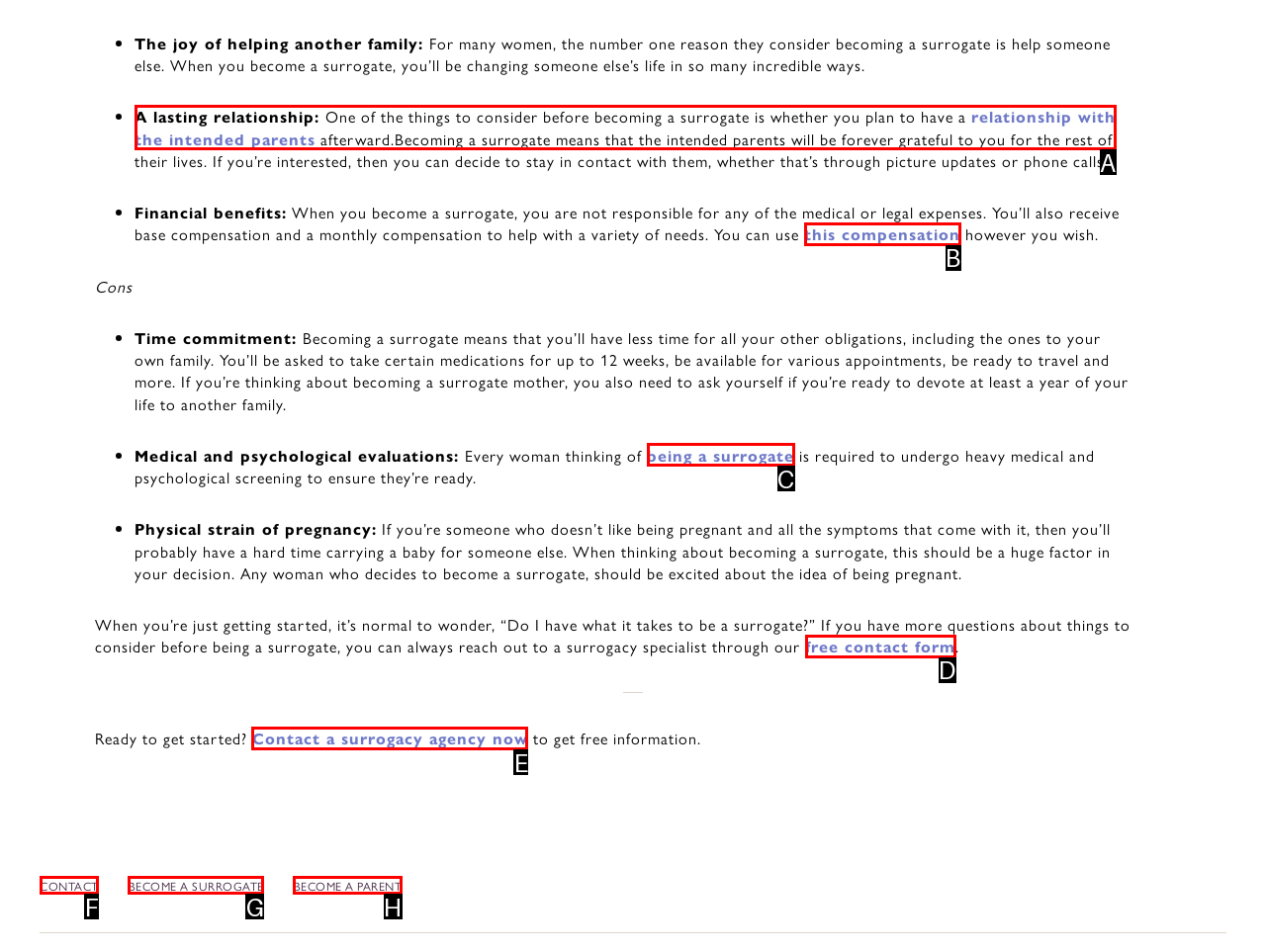Tell me the letter of the correct UI element to click for this instruction: Click on the 'Barton Park' link. Answer with the letter only.

None